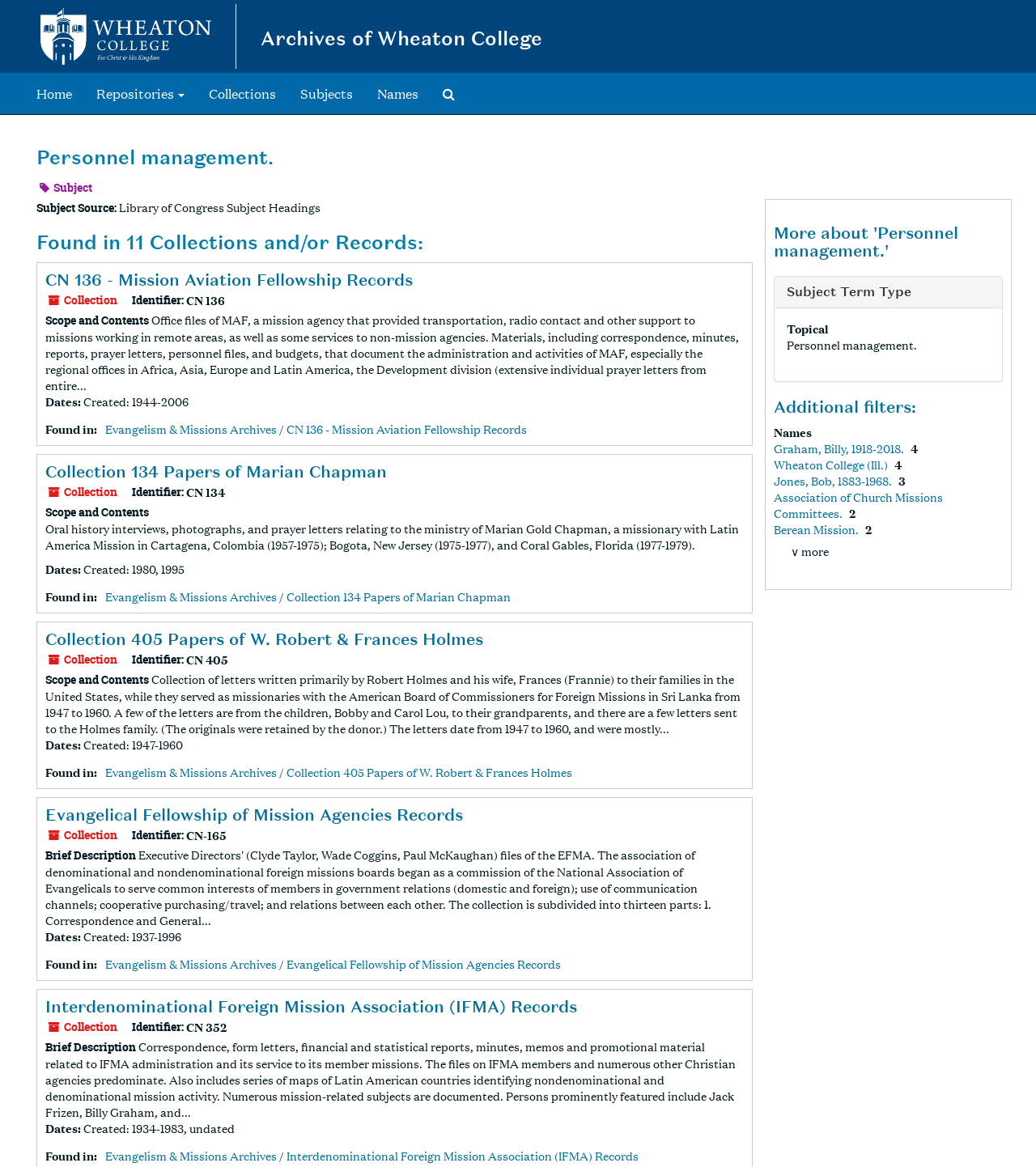Please determine the bounding box coordinates of the element to click in order to execute the following instruction: "View 'CN 136 - Mission Aviation Fellowship Records'". The coordinates should be four float numbers between 0 and 1, specified as [left, top, right, bottom].

[0.044, 0.231, 0.398, 0.248]